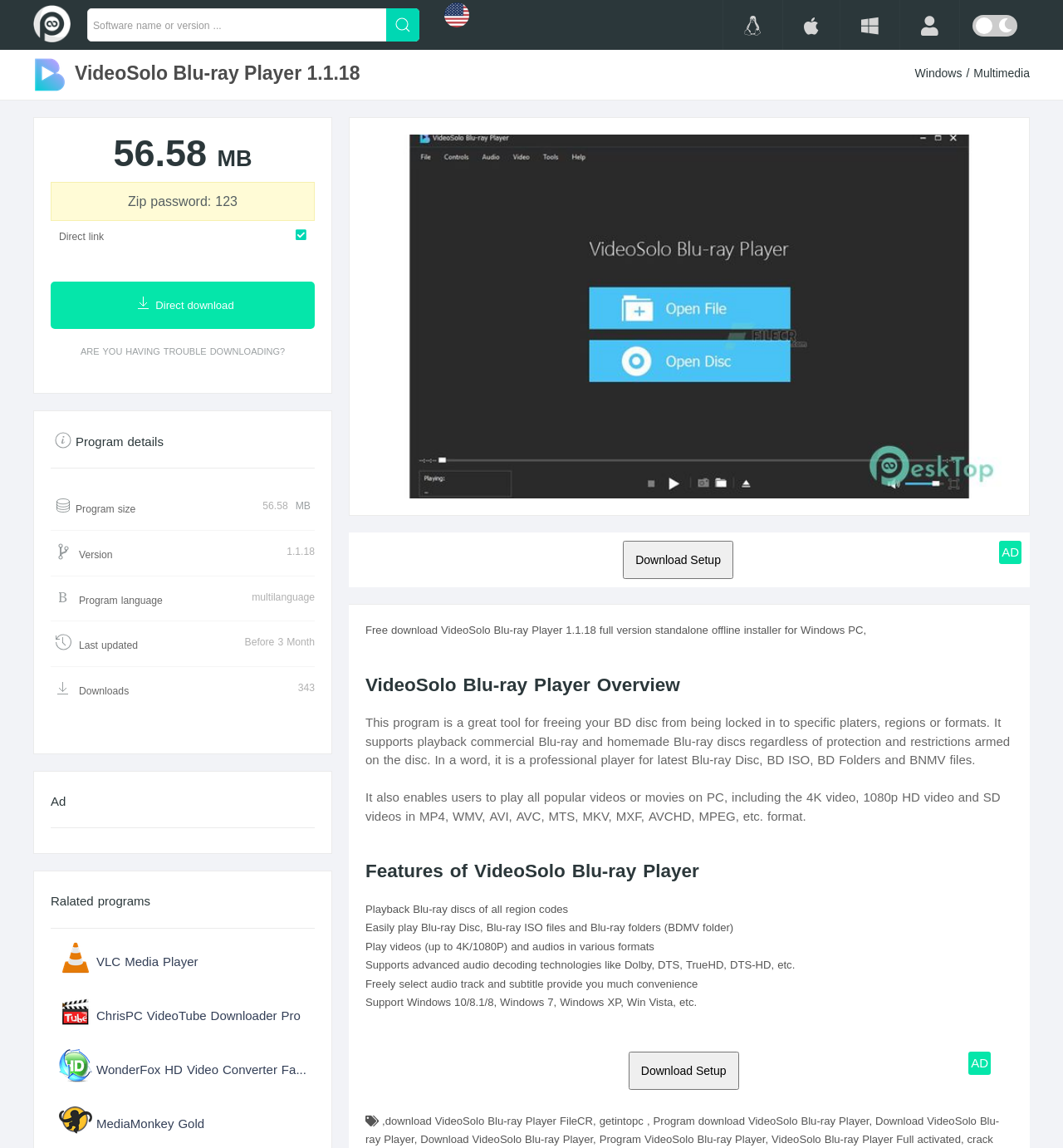What is the language of the software?
Using the image as a reference, answer with just one word or a short phrase.

Multilanguage